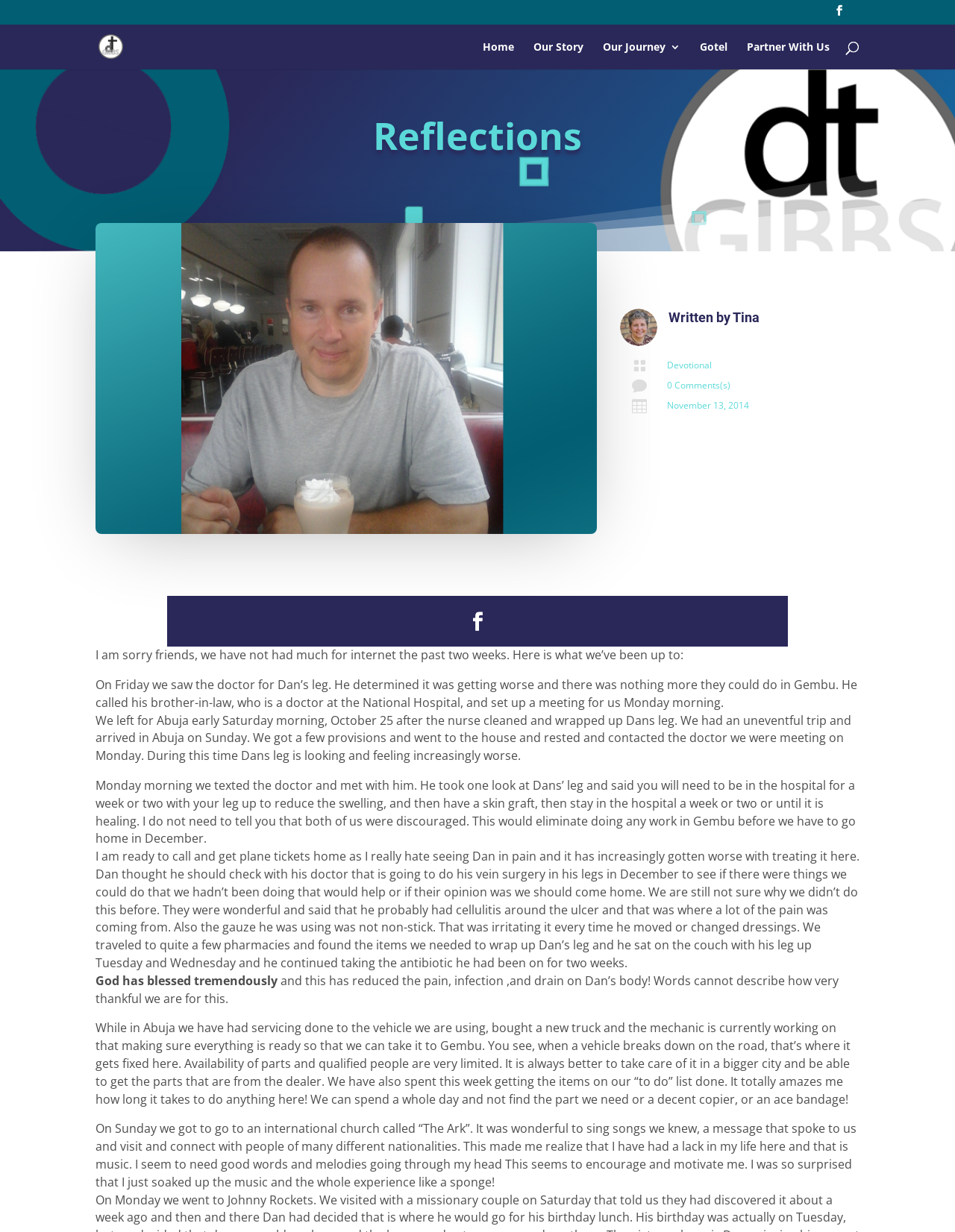Provide the bounding box coordinates of the HTML element this sentence describes: "Partner With Us". The bounding box coordinates consist of four float numbers between 0 and 1, i.e., [left, top, right, bottom].

[0.782, 0.034, 0.869, 0.056]